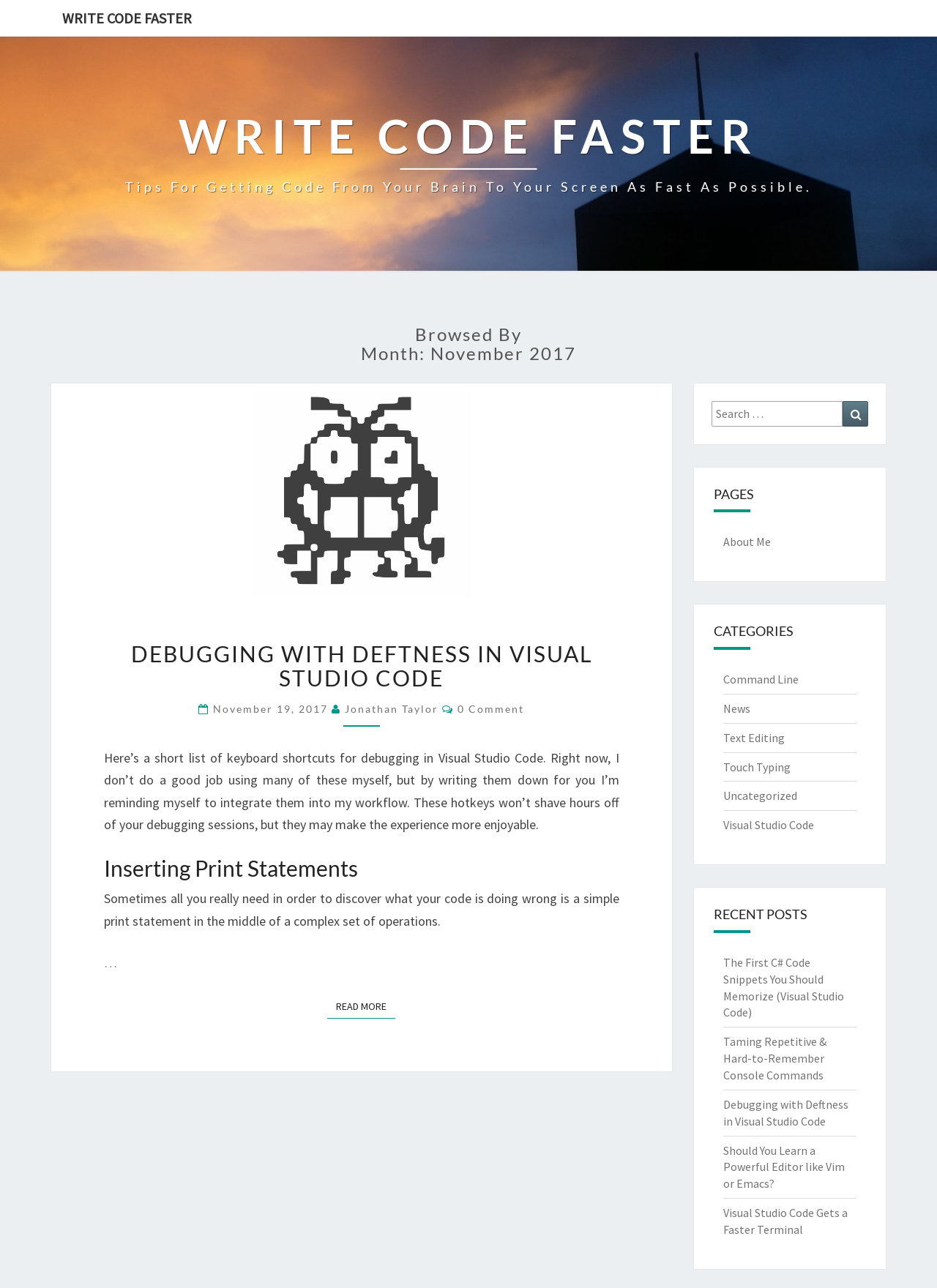Determine the main headline of the webpage and provide its text.

WRITE CODE FASTER